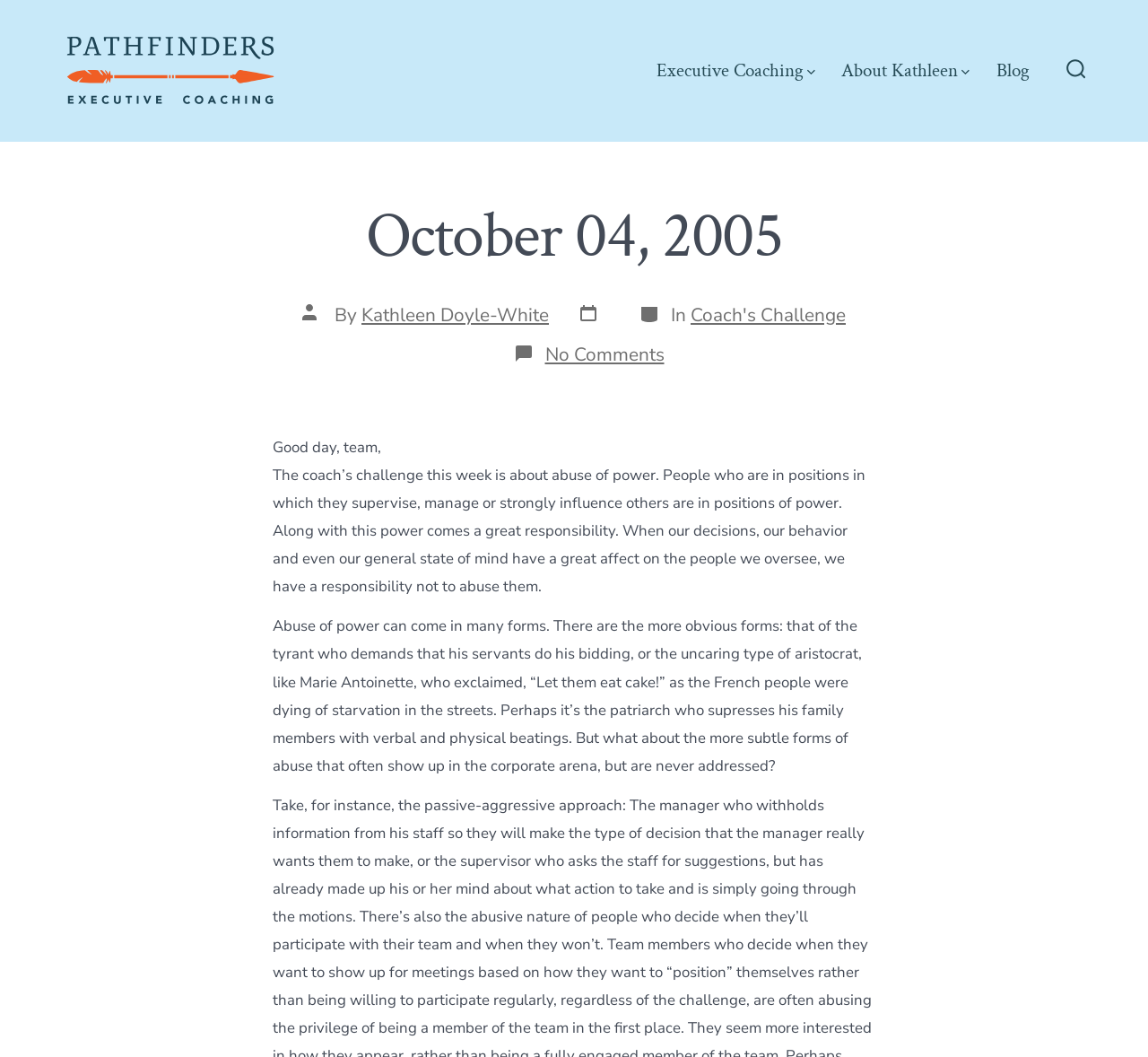Locate the bounding box of the UI element based on this description: "Executive Coaching". Provide four float numbers between 0 and 1 as [left, top, right, bottom].

[0.572, 0.056, 0.71, 0.078]